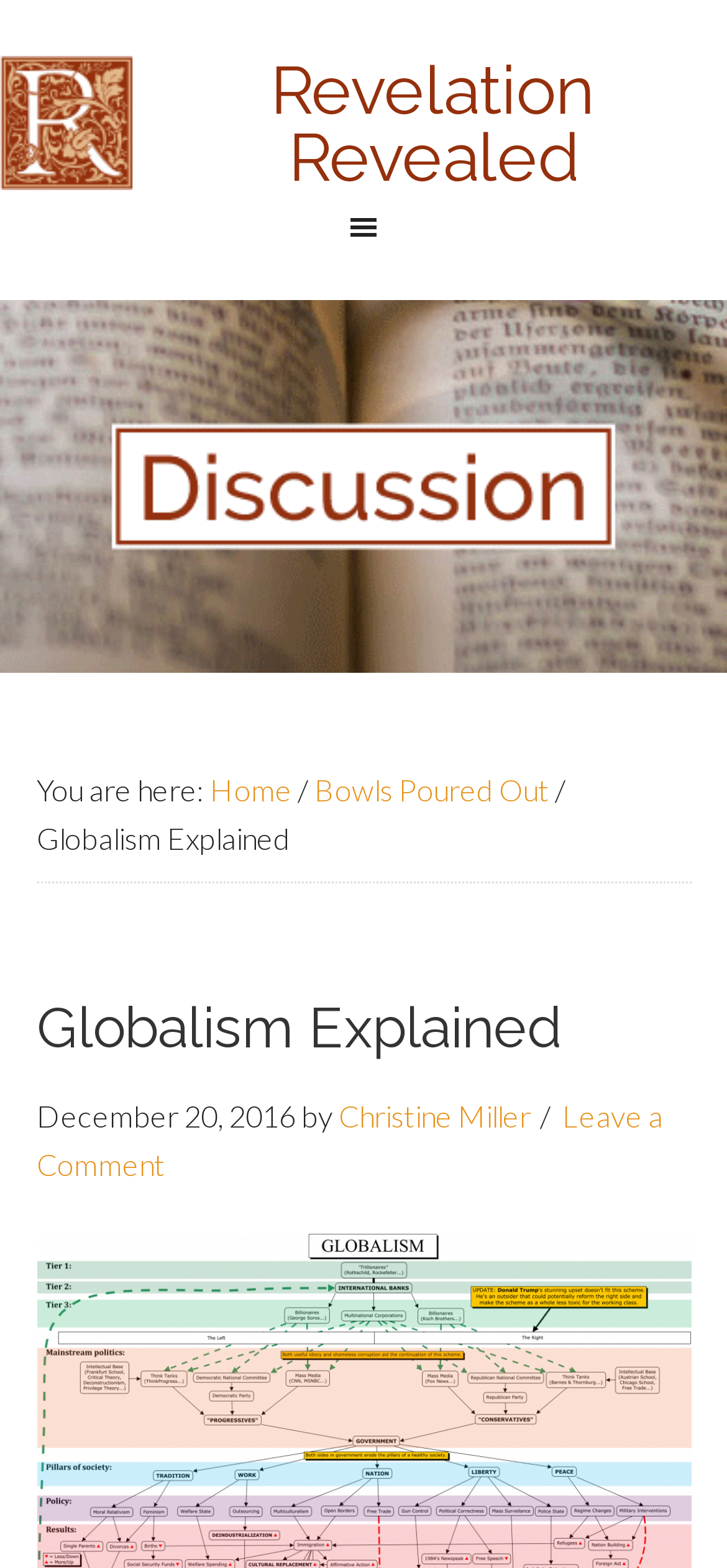Provide a one-word or brief phrase answer to the question:
Who wrote the article?

Christine Miller